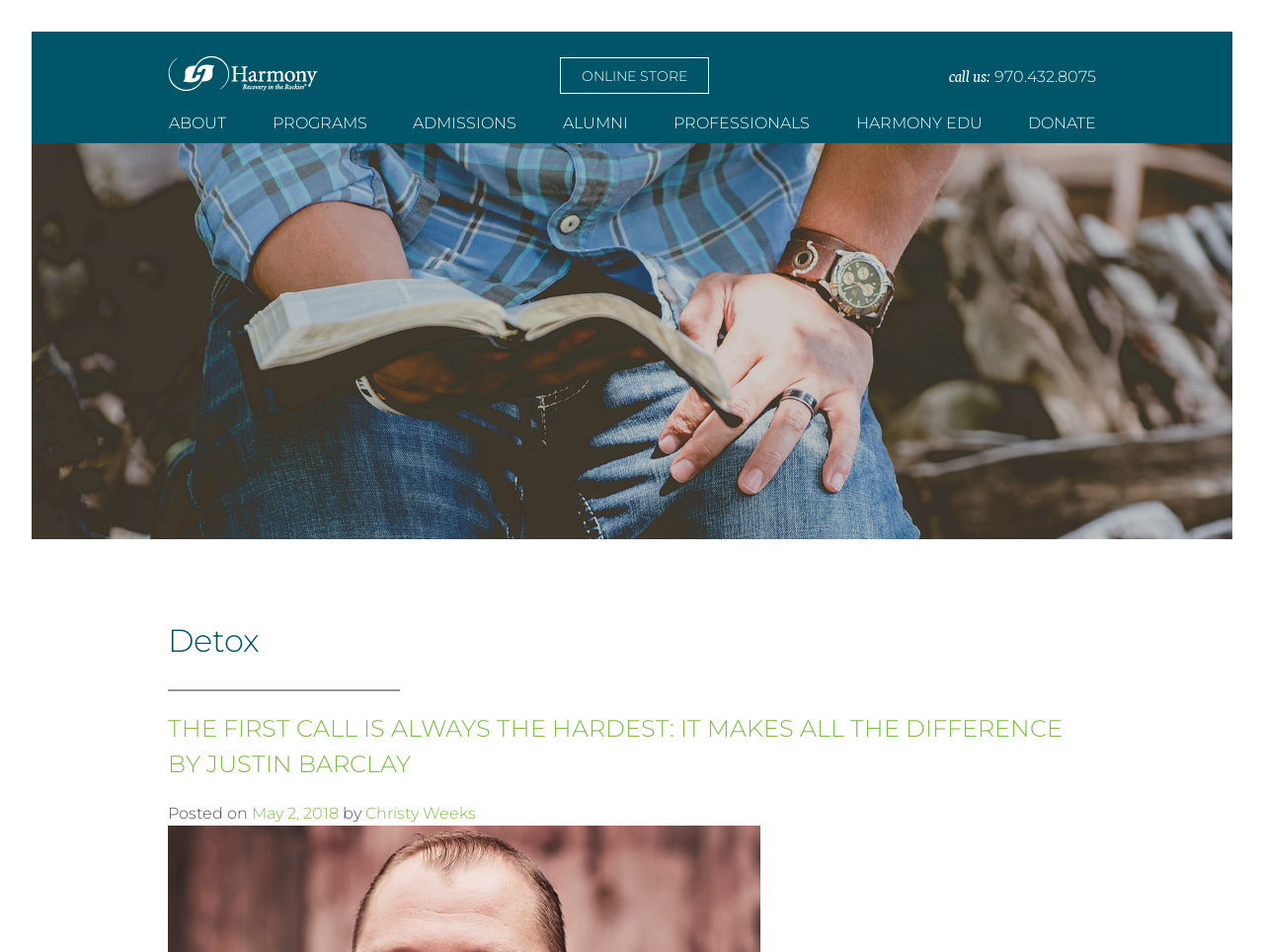Can you identify the bounding box coordinates of the clickable region needed to carry out this instruction: 'click the Harmony Foundation Logo'? The coordinates should be four float numbers within the range of 0 to 1, stated as [left, top, right, bottom].

[0.133, 0.058, 0.252, 0.097]